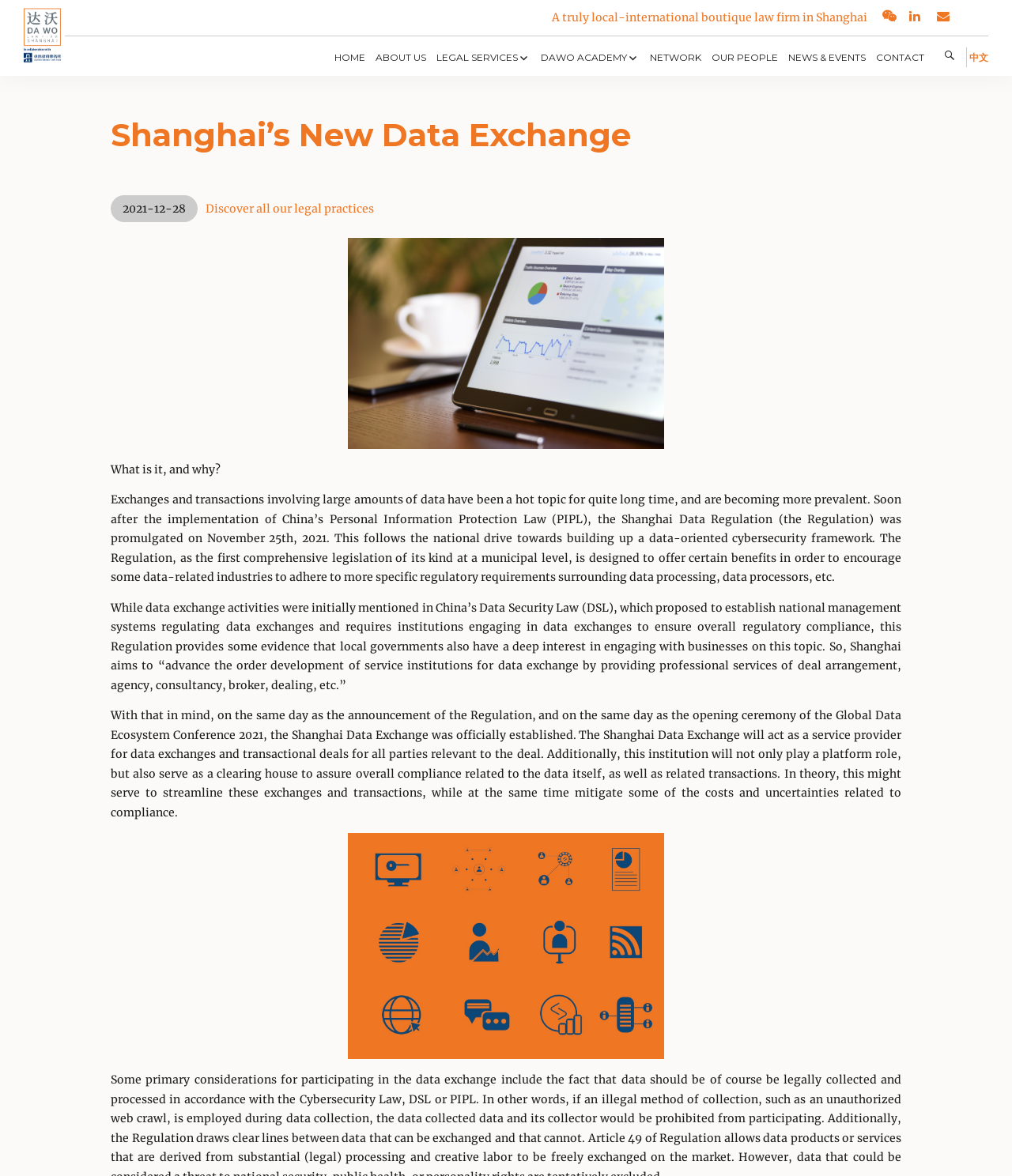Could you find the bounding box coordinates of the clickable area to complete this instruction: "Check the 'NEWS & EVENTS' section"?

[0.775, 0.04, 0.859, 0.057]